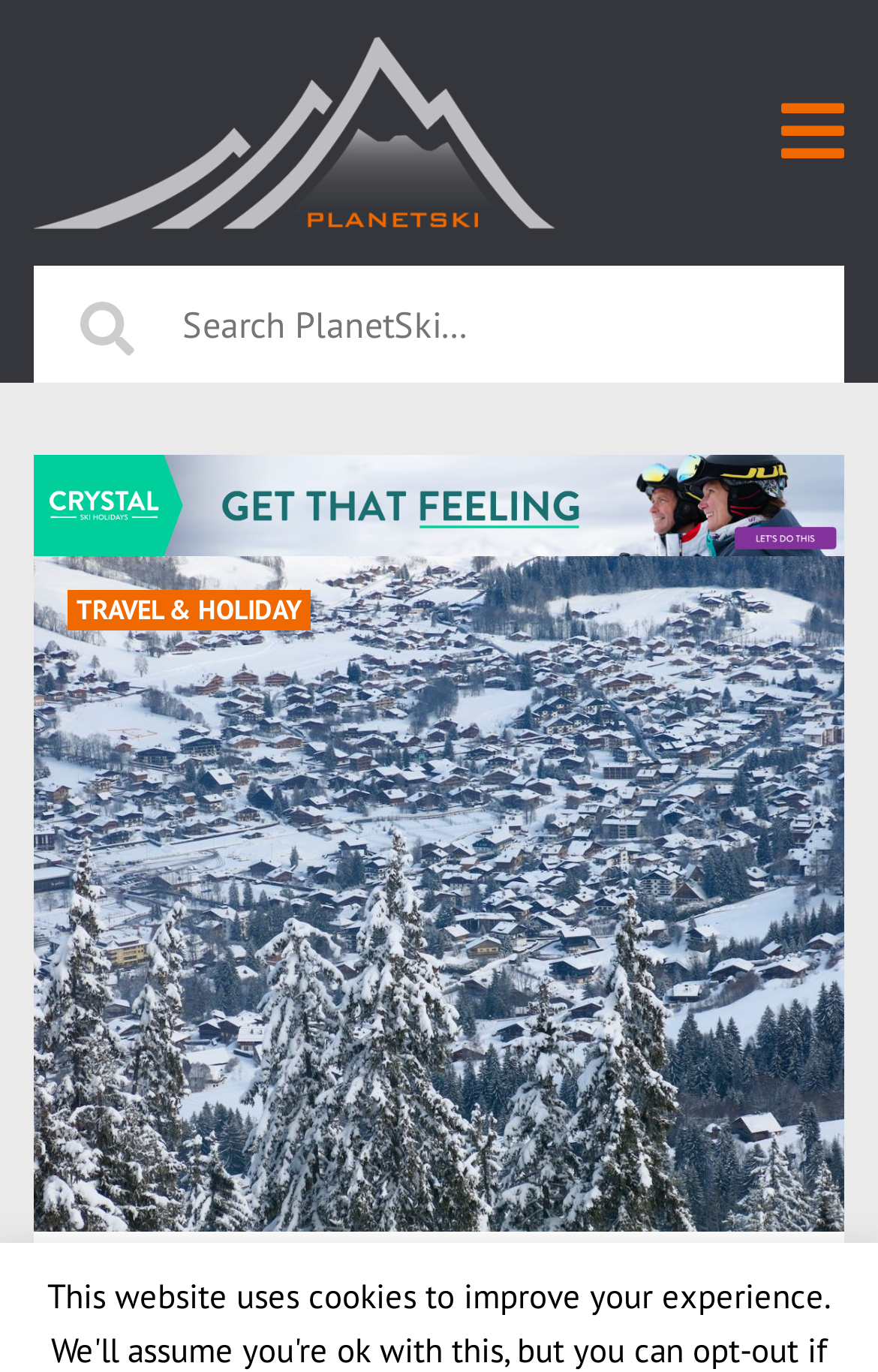What is the type of accommodation offered by OVO Network?
Give a detailed and exhaustive answer to the question.

The meta description mentions that OVO Network offers 'high end chalets and apartments' in over 30 ski resorts across the French Alps, indicating that the type of accommodation offered by OVO Network is chalets and apartments.